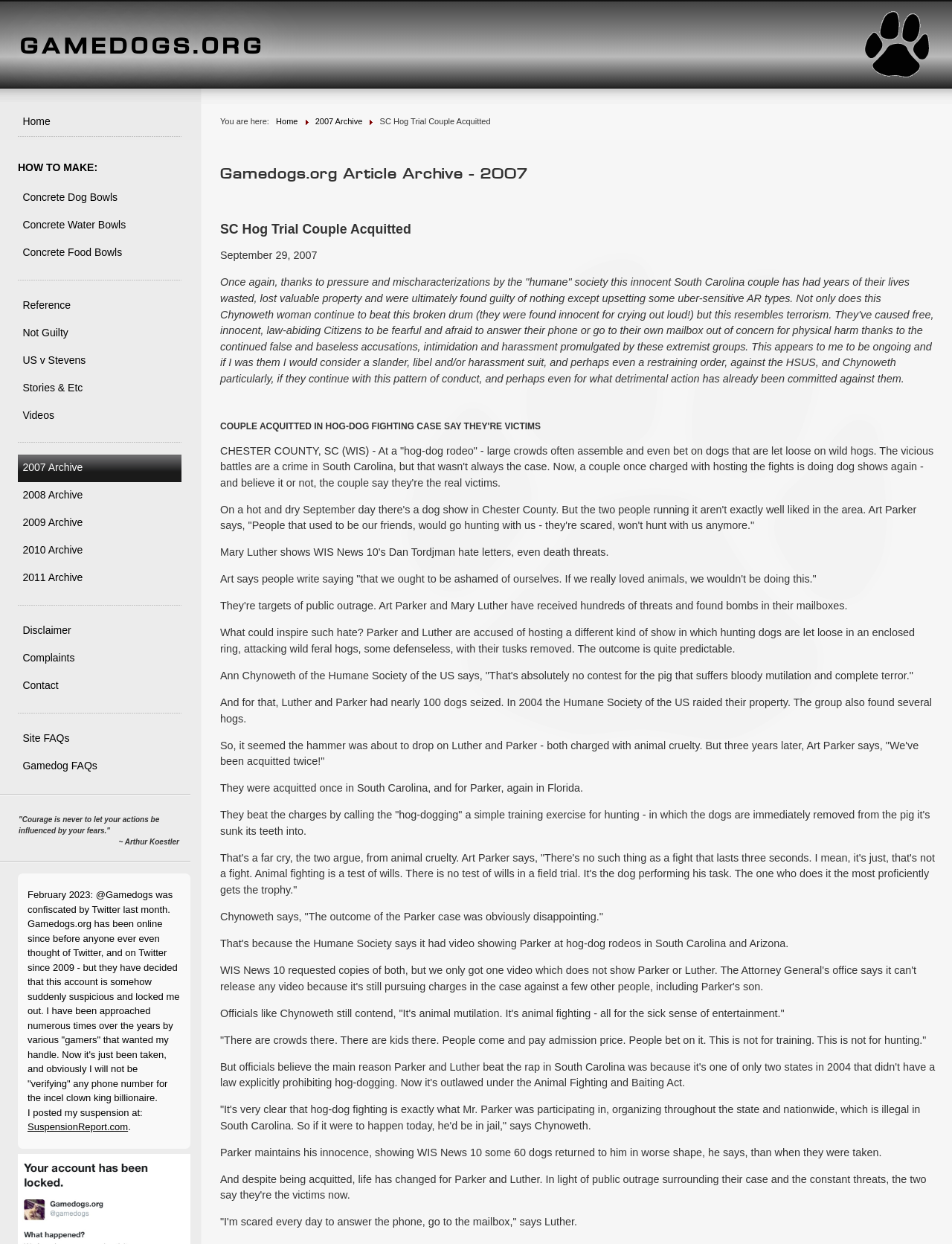Please determine the bounding box coordinates of the element to click on in order to accomplish the following task: "Check 'Site FAQs'". Ensure the coordinates are four float numbers ranging from 0 to 1, i.e., [left, top, right, bottom].

[0.022, 0.583, 0.187, 0.605]